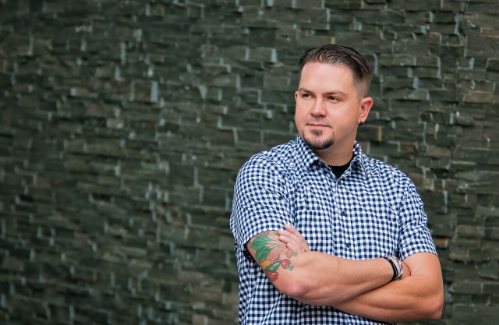What is the name of the upcoming restaurant?
Based on the image, provide a one-word or brief-phrase response.

Hampton & Hudson